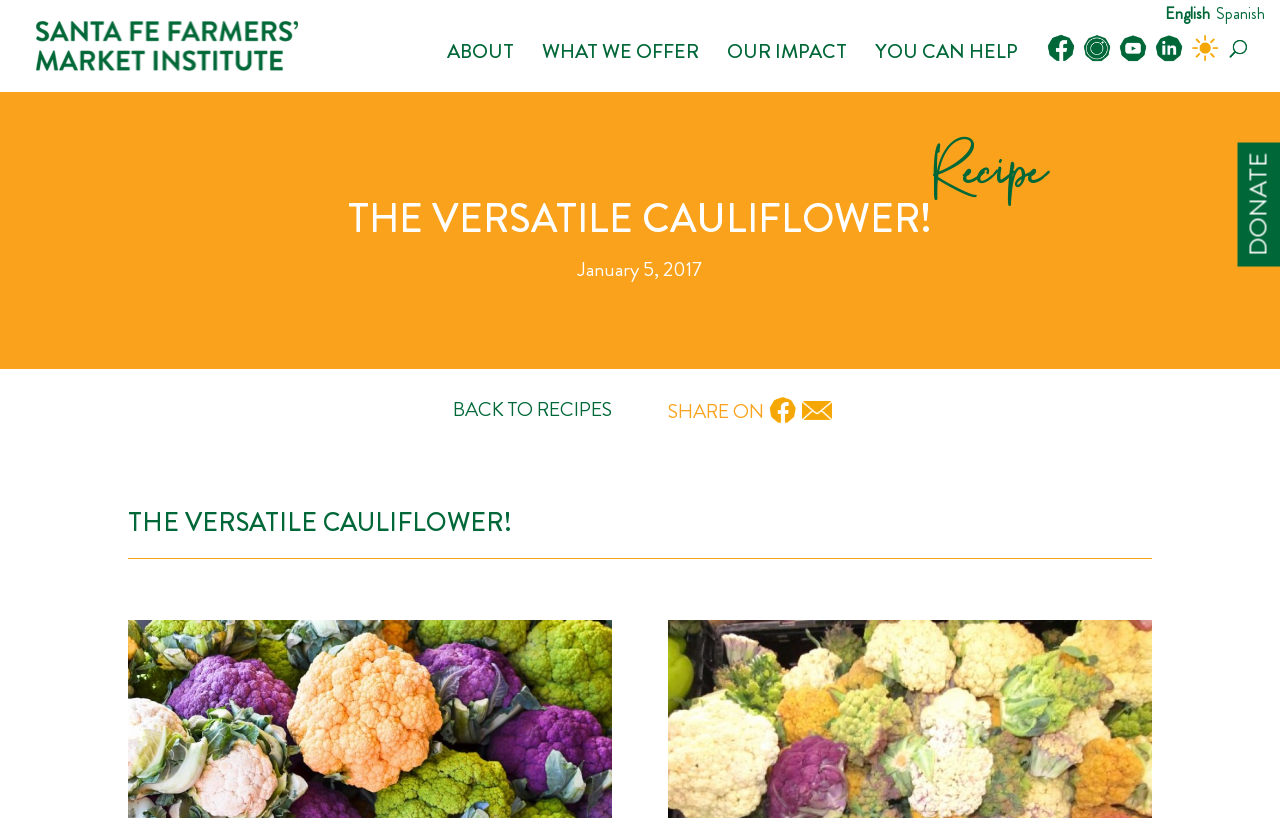Determine the bounding box coordinates of the region I should click to achieve the following instruction: "Share the recipe on Facebook". Ensure the bounding box coordinates are four float numbers between 0 and 1, i.e., [left, top, right, bottom].

[0.6, 0.485, 0.624, 0.52]